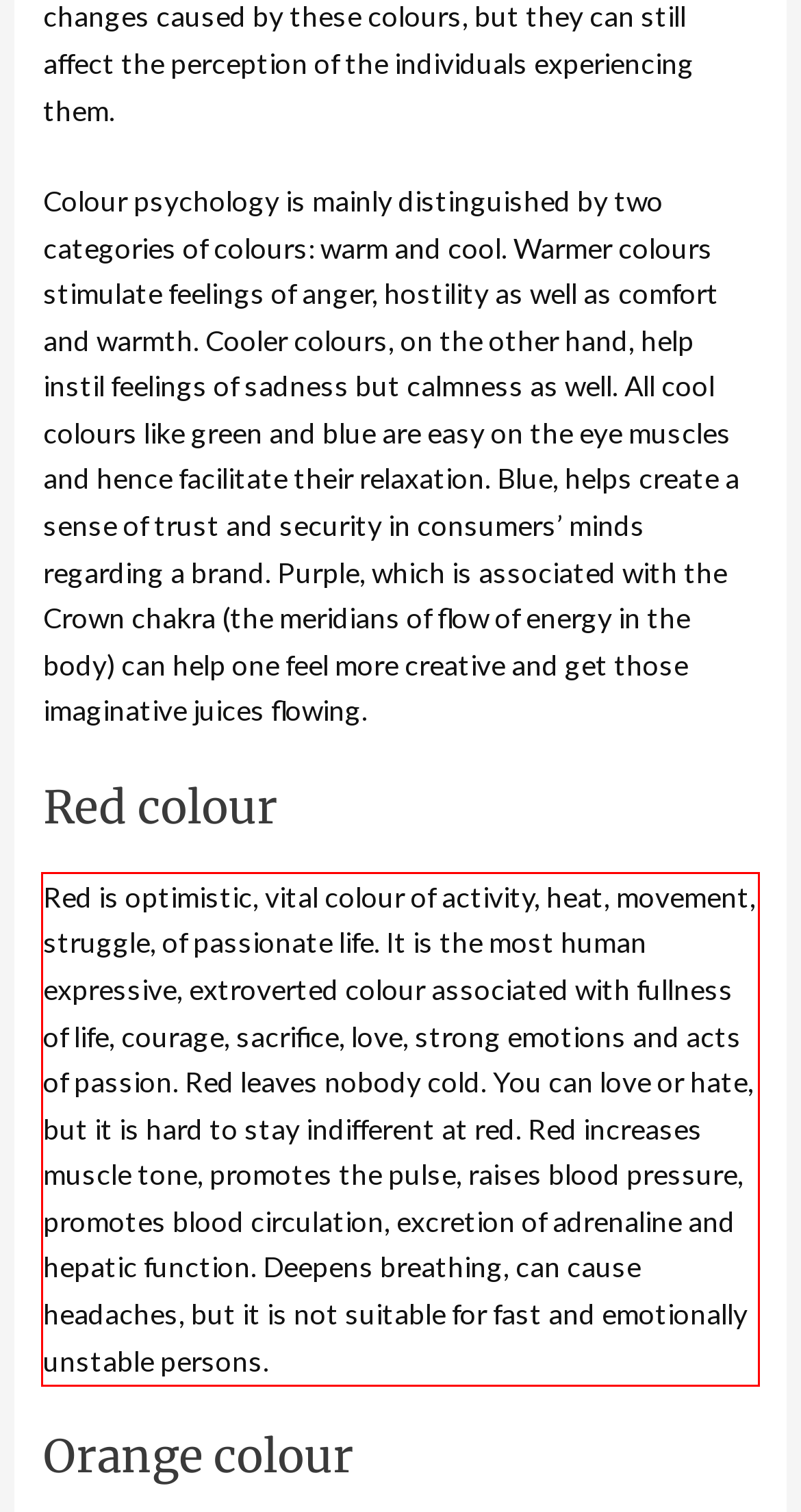Identify the text inside the red bounding box in the provided webpage screenshot and transcribe it.

Red is optimistic, vital colour of activity, heat, movement, struggle, of passionate life. It is the most human expressive, extroverted colour associated with fullness of life, courage, sacrifice, love, strong emotions and acts of passion. Red leaves nobody cold. You can love or hate, but it is hard to stay indifferent at red. Red increases muscle tone, promotes the pulse, raises blood pressure, promotes blood circulation, excretion of adrenaline and hepatic function. Deepens breathing, can cause headaches, but it is not suitable for fast and emotionally unstable persons.